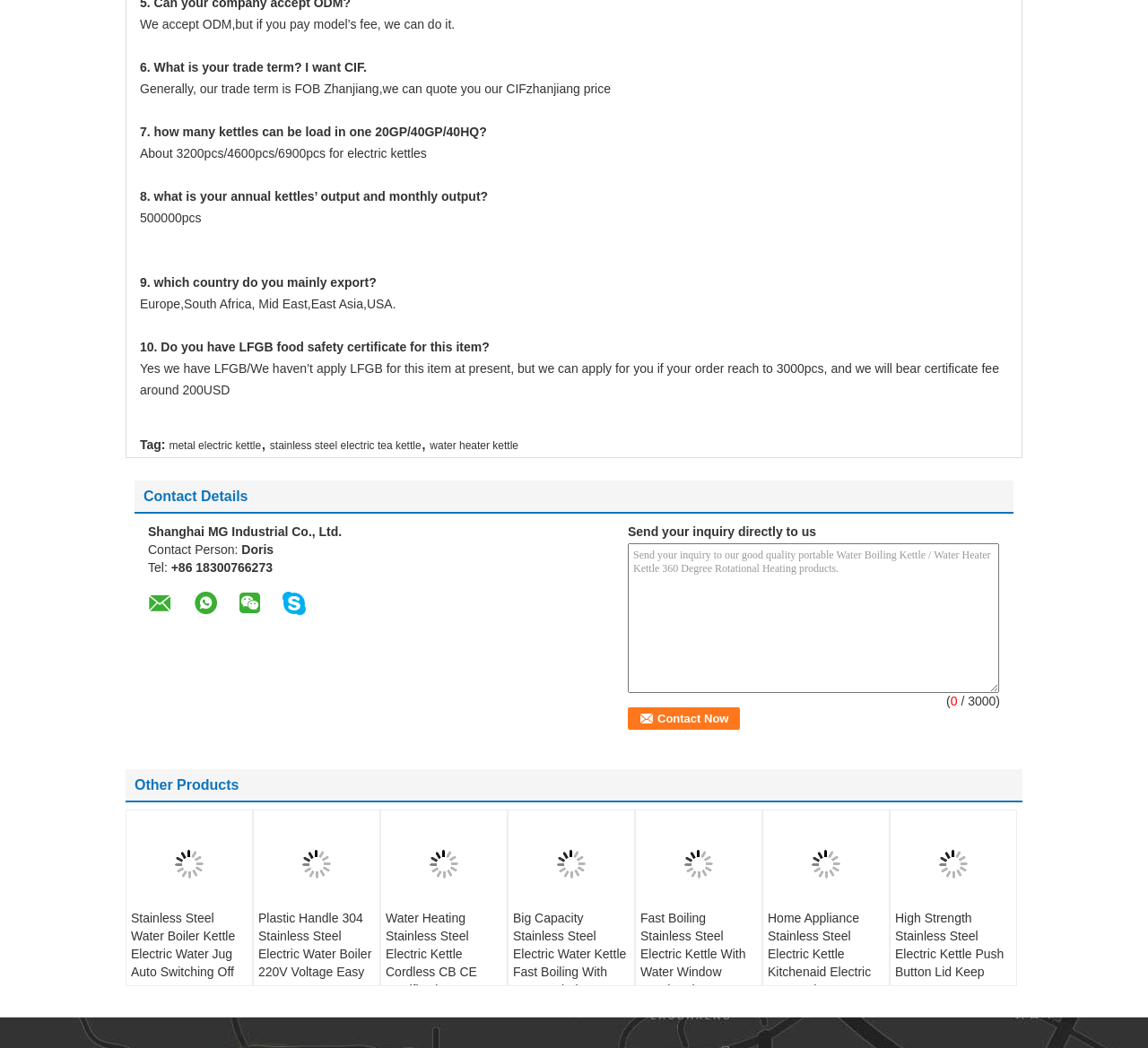Kindly determine the bounding box coordinates for the clickable area to achieve the given instruction: "View the product 'Stainless Steel Water Boiler Kettle Electric Water Jug Auto Switching Off'".

[0.11, 0.782, 0.22, 0.867]